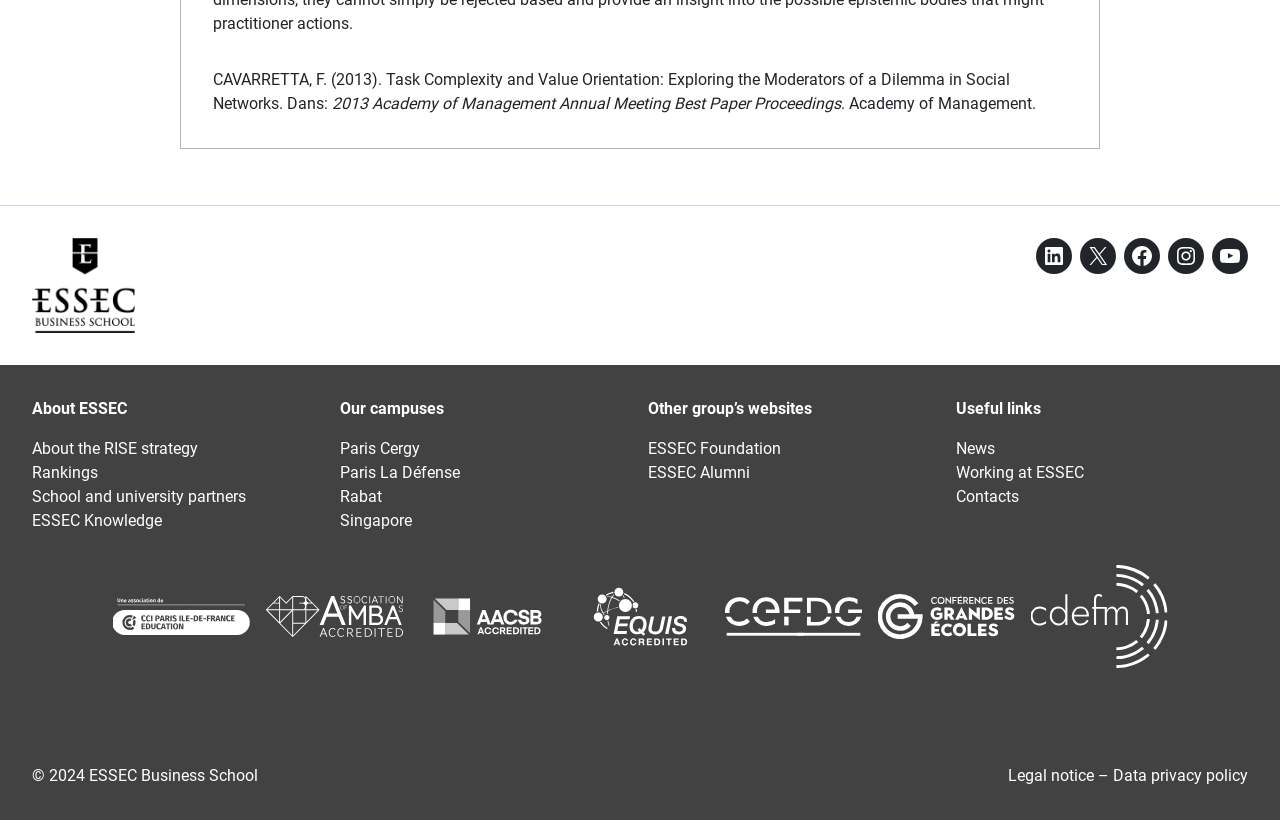Provide the bounding box coordinates of the HTML element described by the text: "Home". The coordinates should be in the format [left, top, right, bottom] with values between 0 and 1.

None